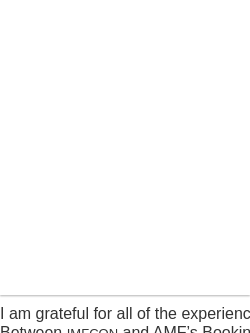Based on what you see in the screenshot, provide a thorough answer to this question: What is the tone of the image?

The caption describes the image as a 'heartfelt reflection' and mentions 'gratitude' and 'celebration of personal growth', suggesting a warm and sincere tone.